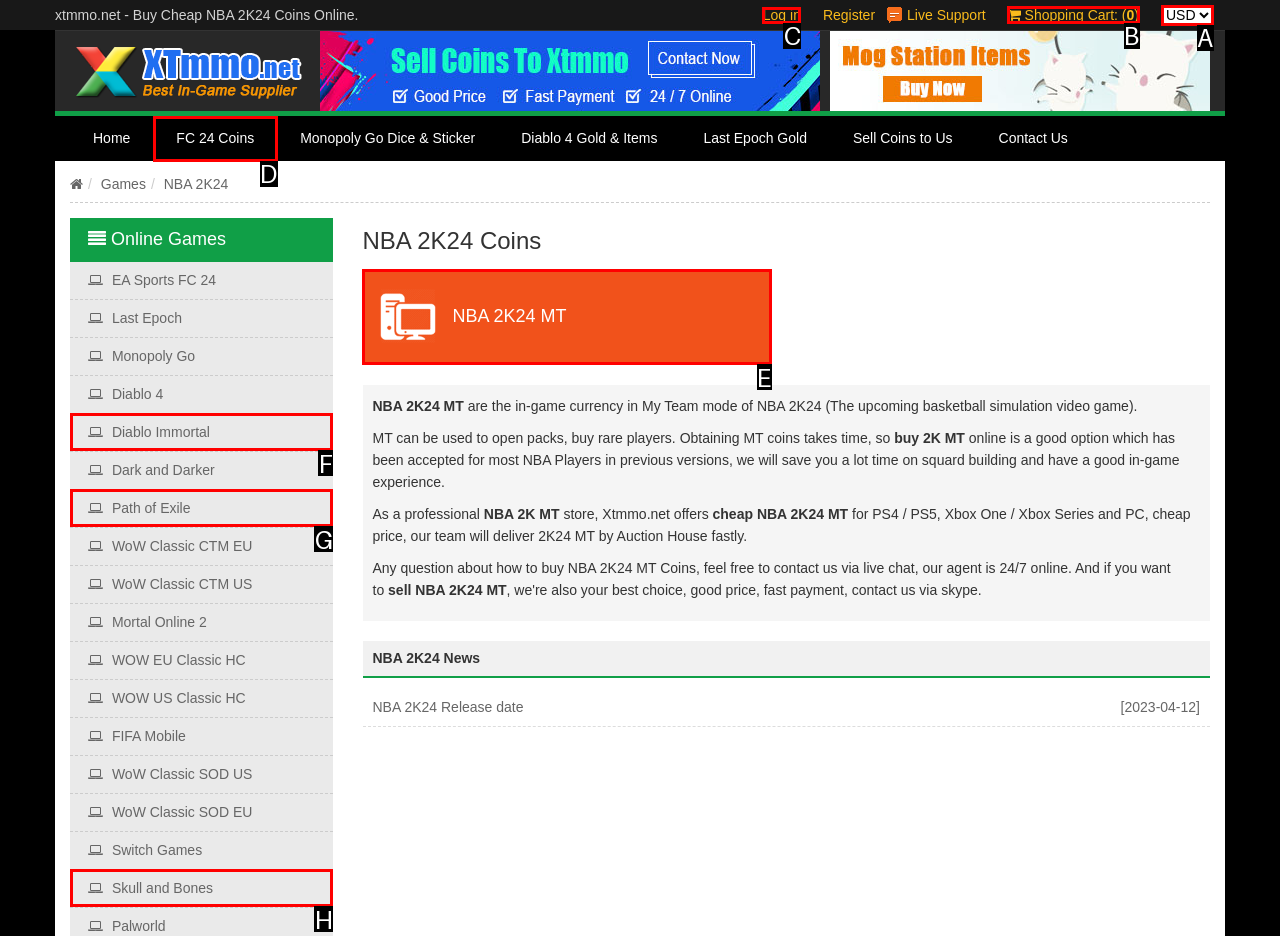Determine which HTML element to click on in order to complete the action: Sort messages by date.
Reply with the letter of the selected option.

None